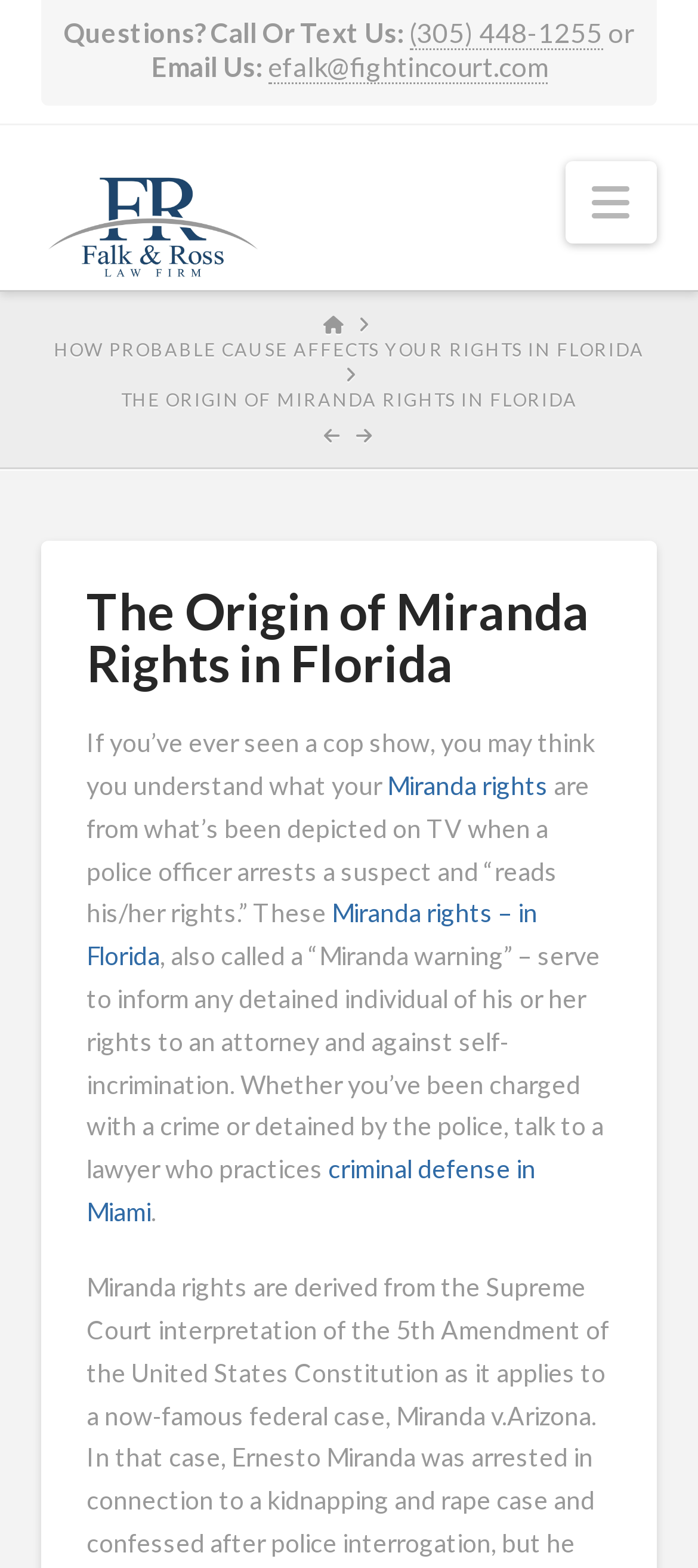Determine which piece of text is the heading of the webpage and provide it.

The Origin of Miranda Rights in Florida